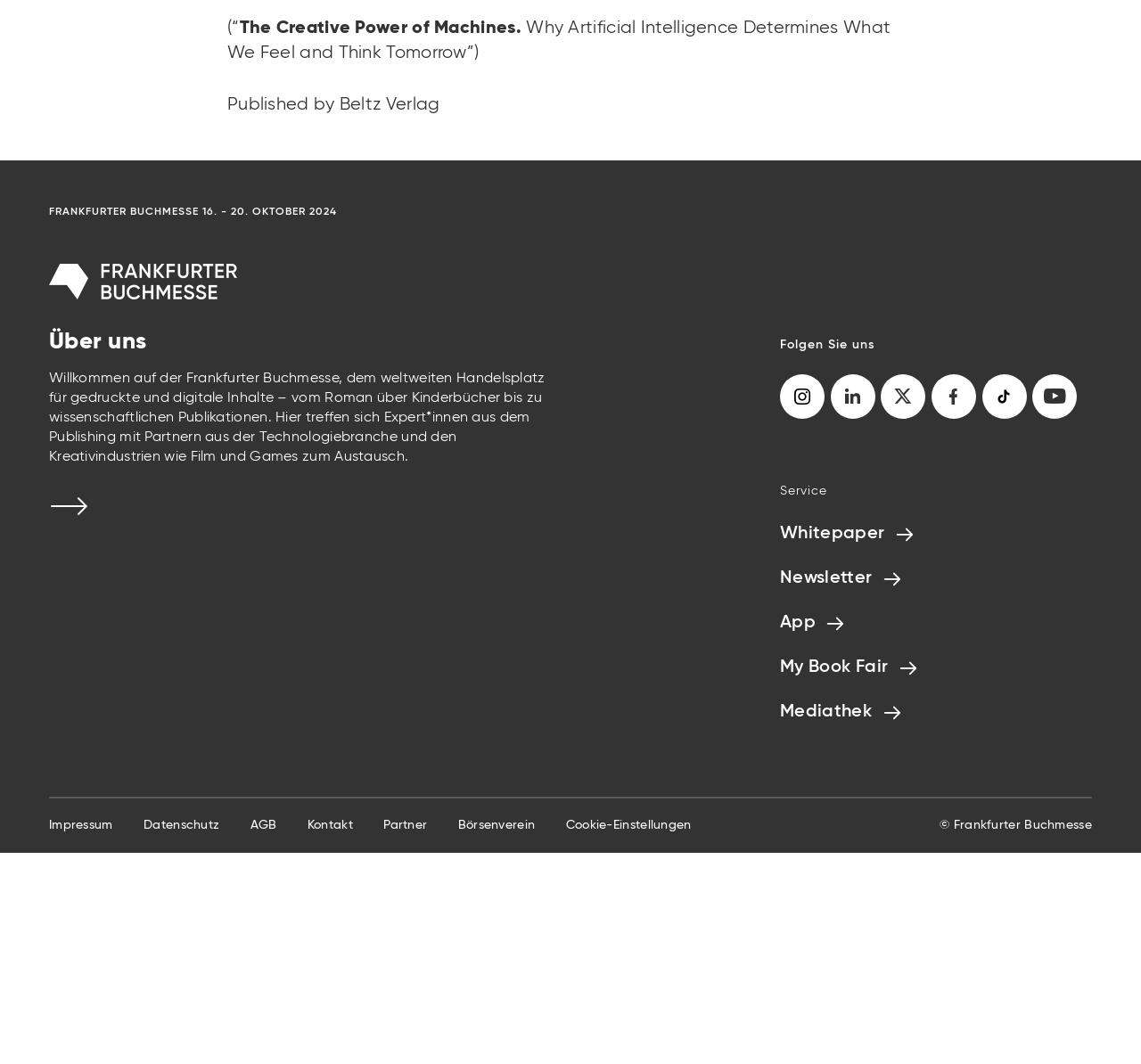Identify the bounding box for the described UI element. Provide the coordinates in (top-left x, top-left y, bottom-right x, bottom-right y) format with values ranging from 0 to 1: title="zoho-logo-512"

None